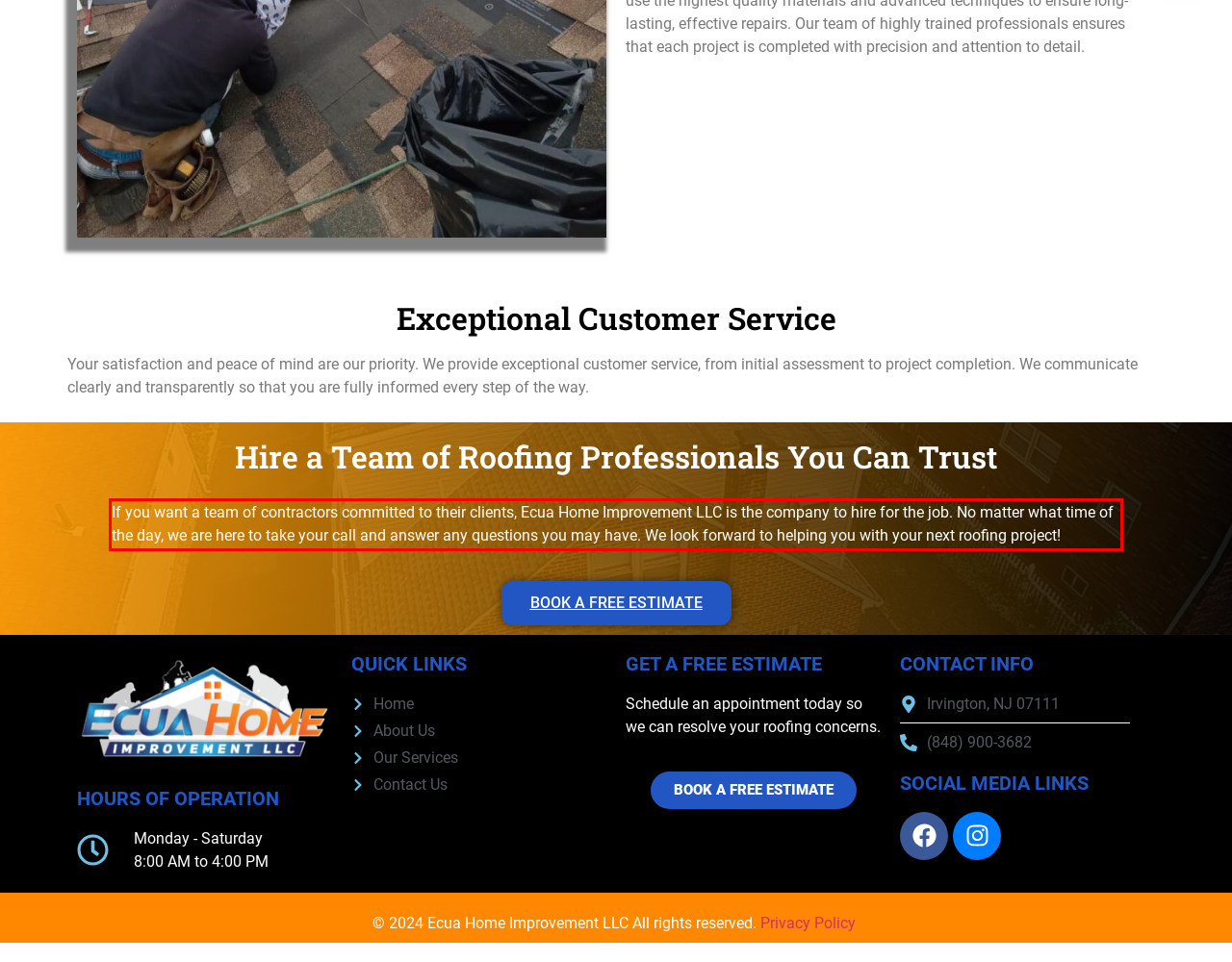Please recognize and transcribe the text located inside the red bounding box in the webpage image.

If you want a team of contractors committed to their clients, Ecua Home Improvement LLC is the company to hire for the job. No matter what time of the day, we are here to take your call and answer any questions you may have. We look forward to helping you with your next roofing project!